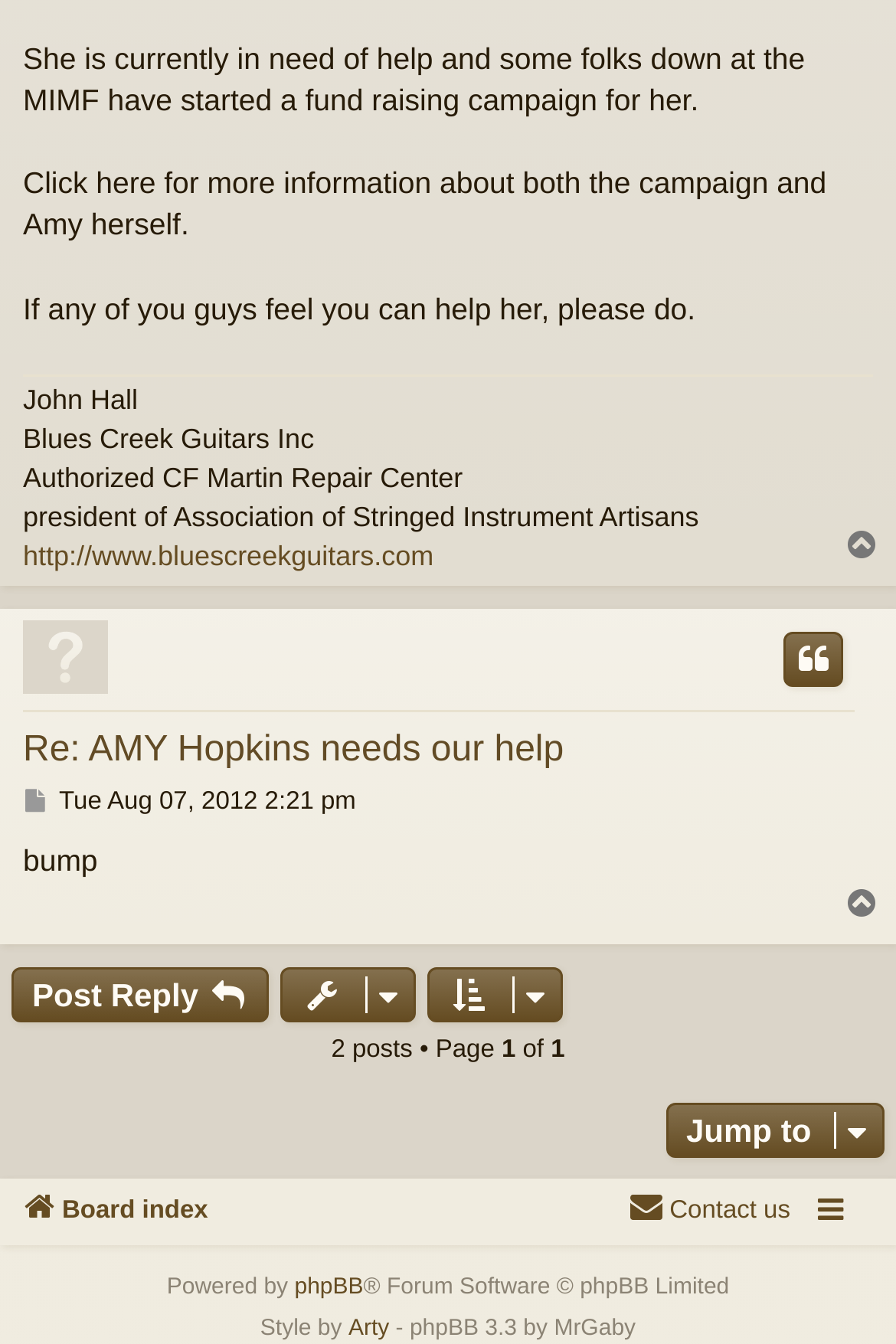Who is the president of Association of Stringed Instrument Artisans?
Using the image as a reference, answer the question with a short word or phrase.

John Hall